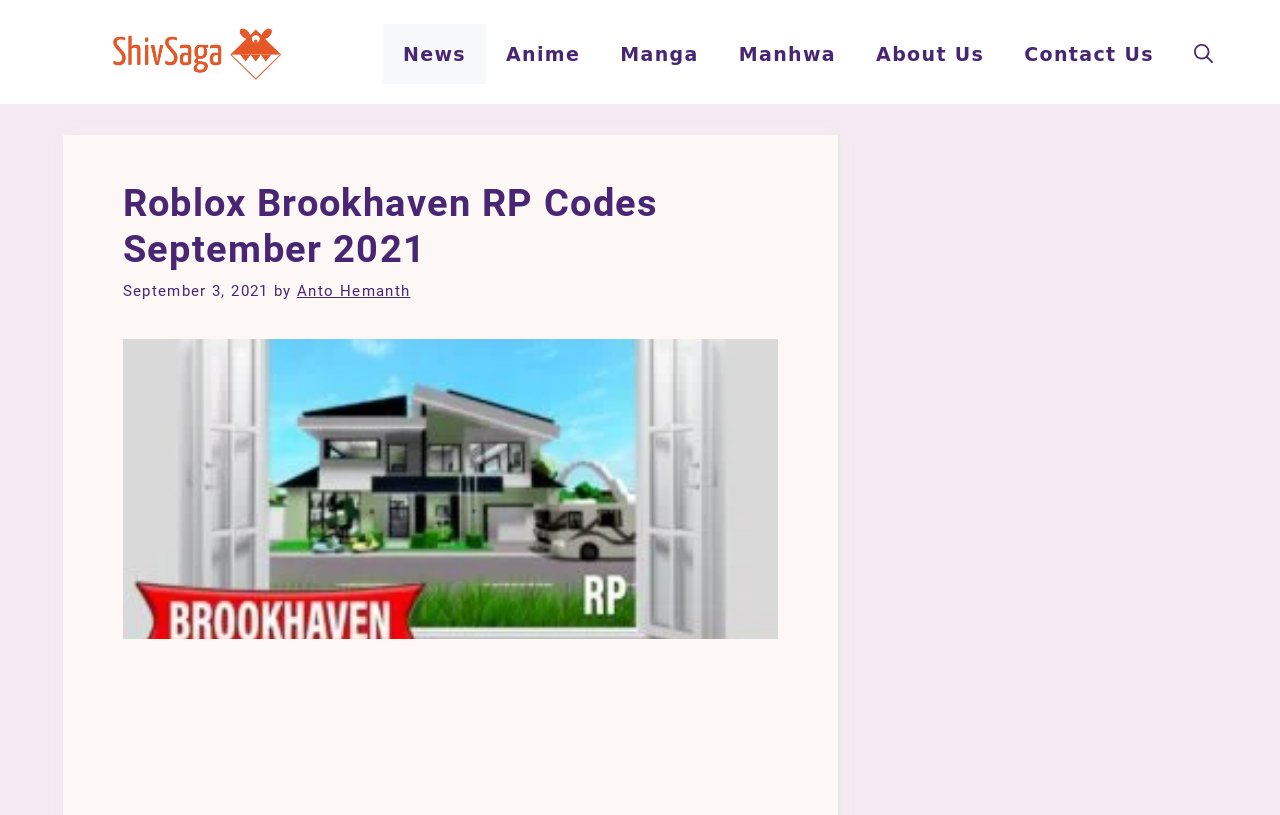Please predict the bounding box coordinates (top-left x, top-left y, bottom-right x, bottom-right y) for the UI element in the screenshot that fits the description: Anto Hemanth

[0.232, 0.346, 0.321, 0.368]